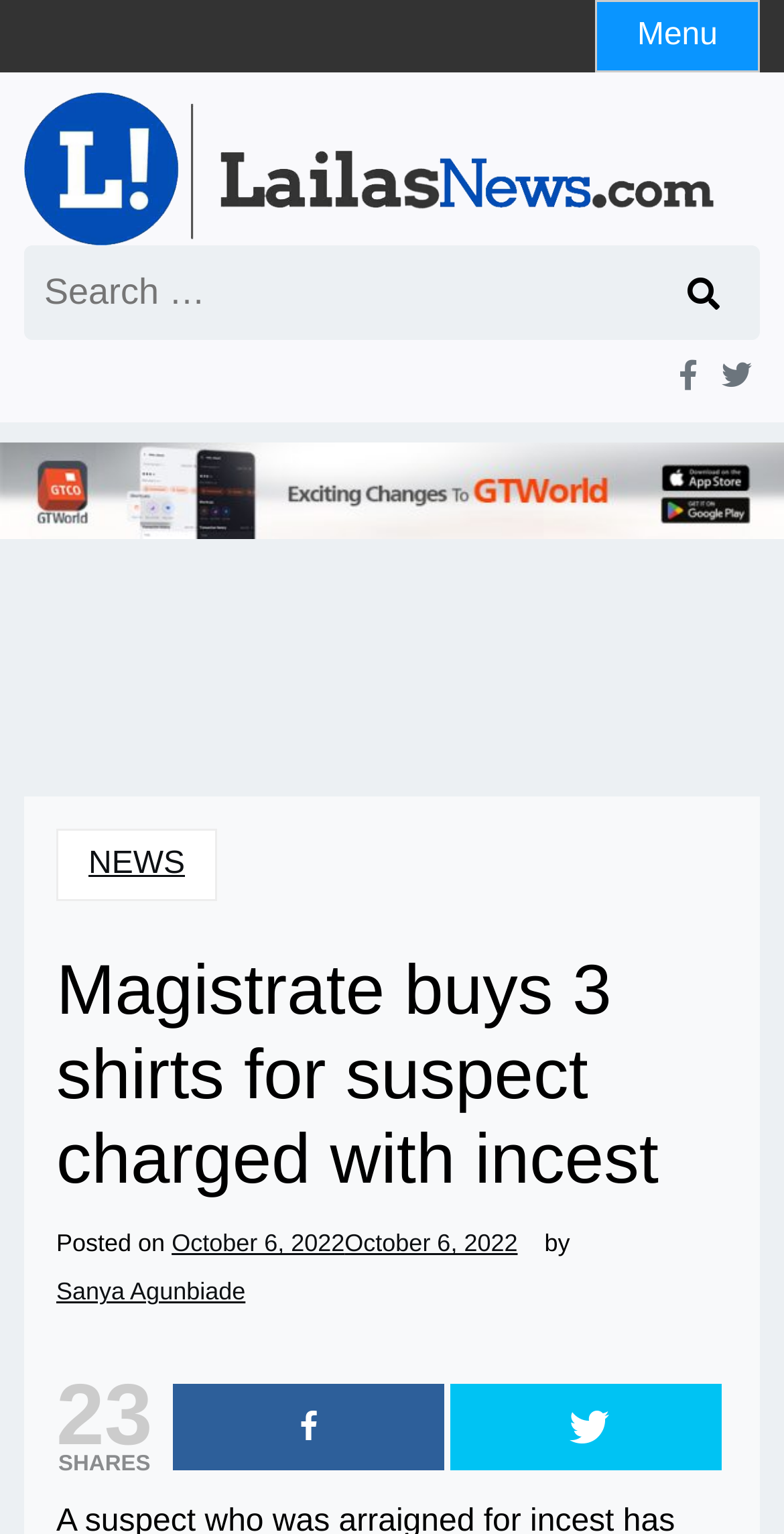Indicate the bounding box coordinates of the element that needs to be clicked to satisfy the following instruction: "Visit the news page". The coordinates should be four float numbers between 0 and 1, i.e., [left, top, right, bottom].

[0.072, 0.541, 0.277, 0.588]